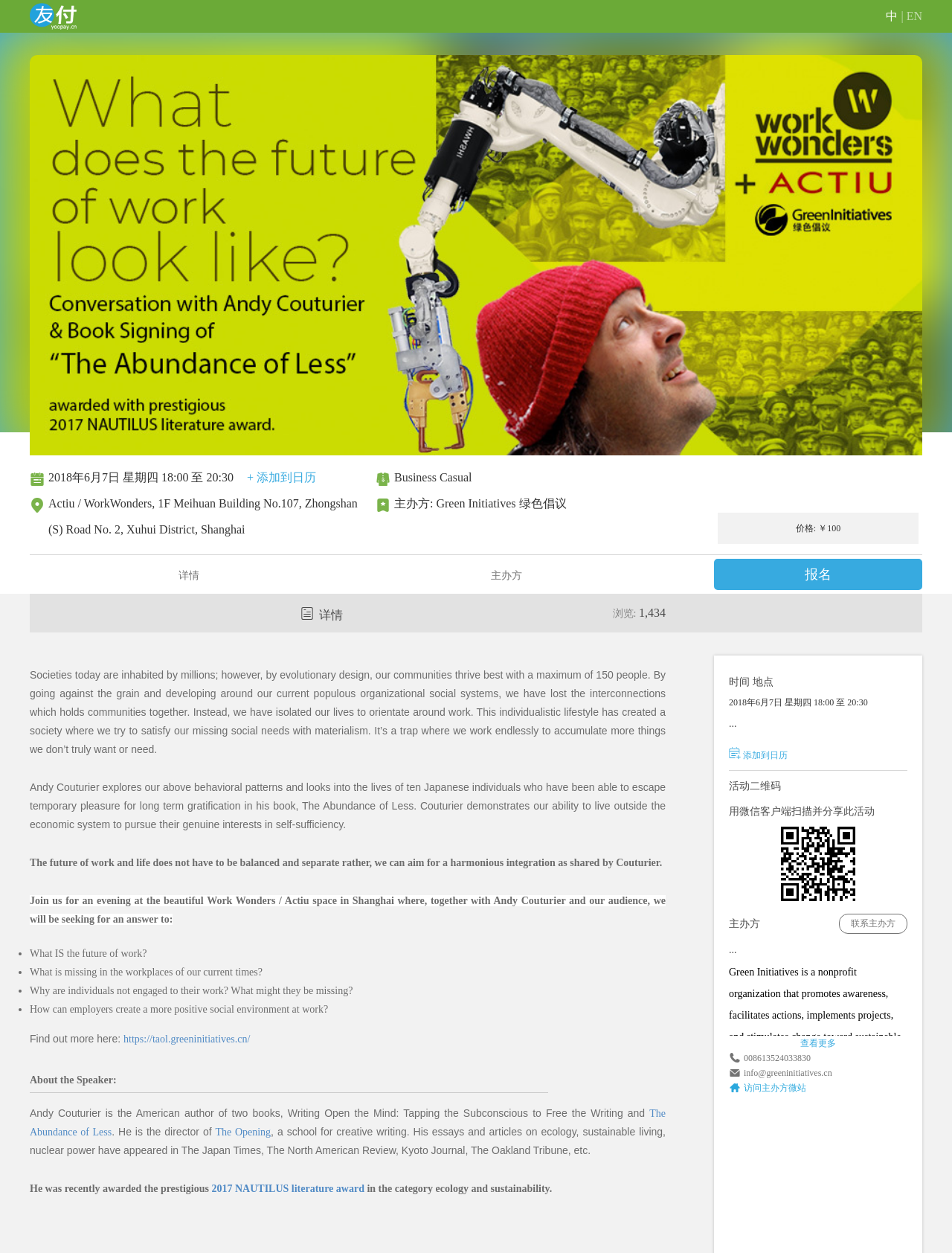Provide the bounding box coordinates of the UI element this sentence describes: "登录".

None